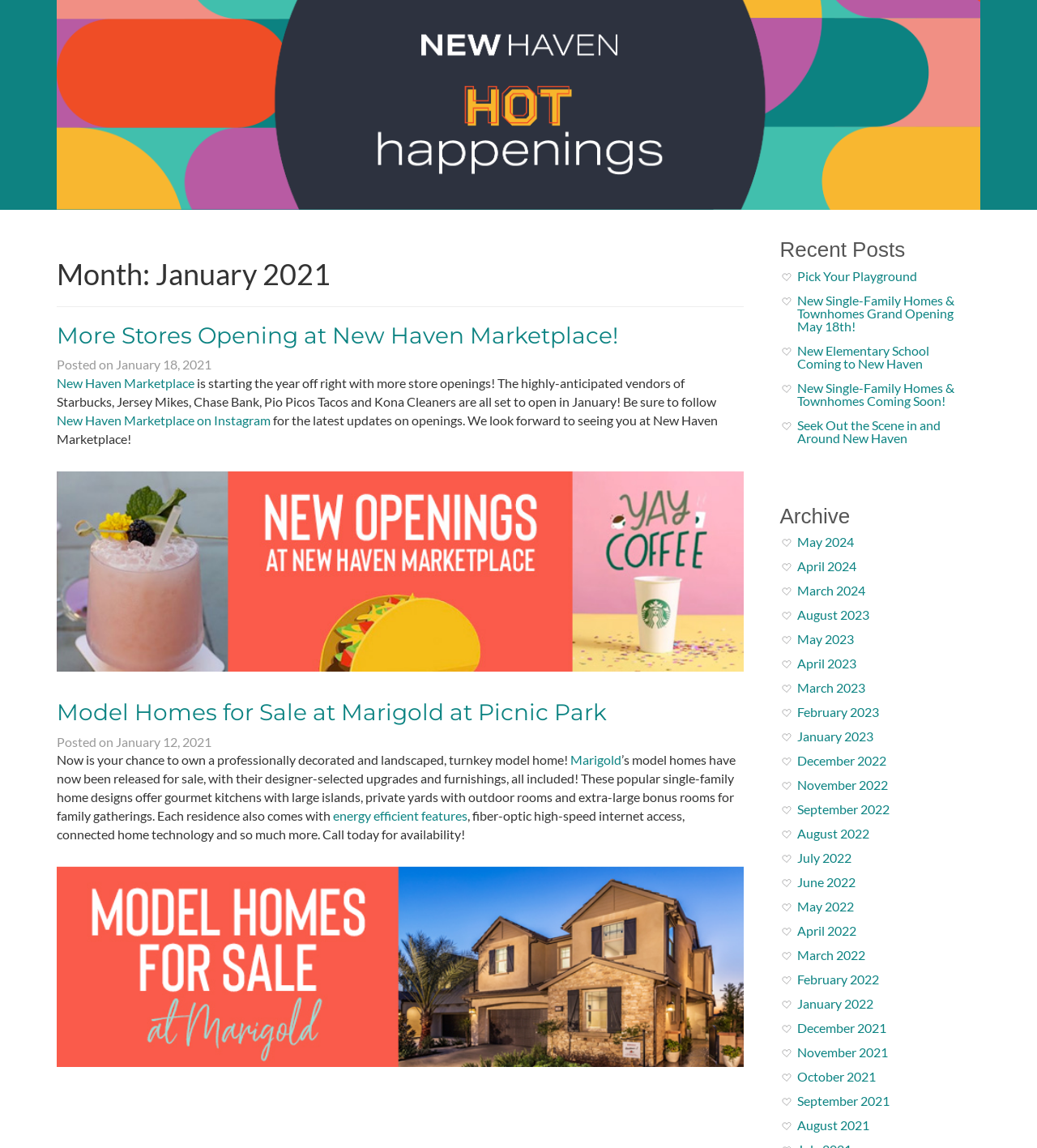Using the provided description: "Marigold", find the bounding box coordinates of the corresponding UI element. The output should be four float numbers between 0 and 1, in the format [left, top, right, bottom].

[0.55, 0.655, 0.599, 0.669]